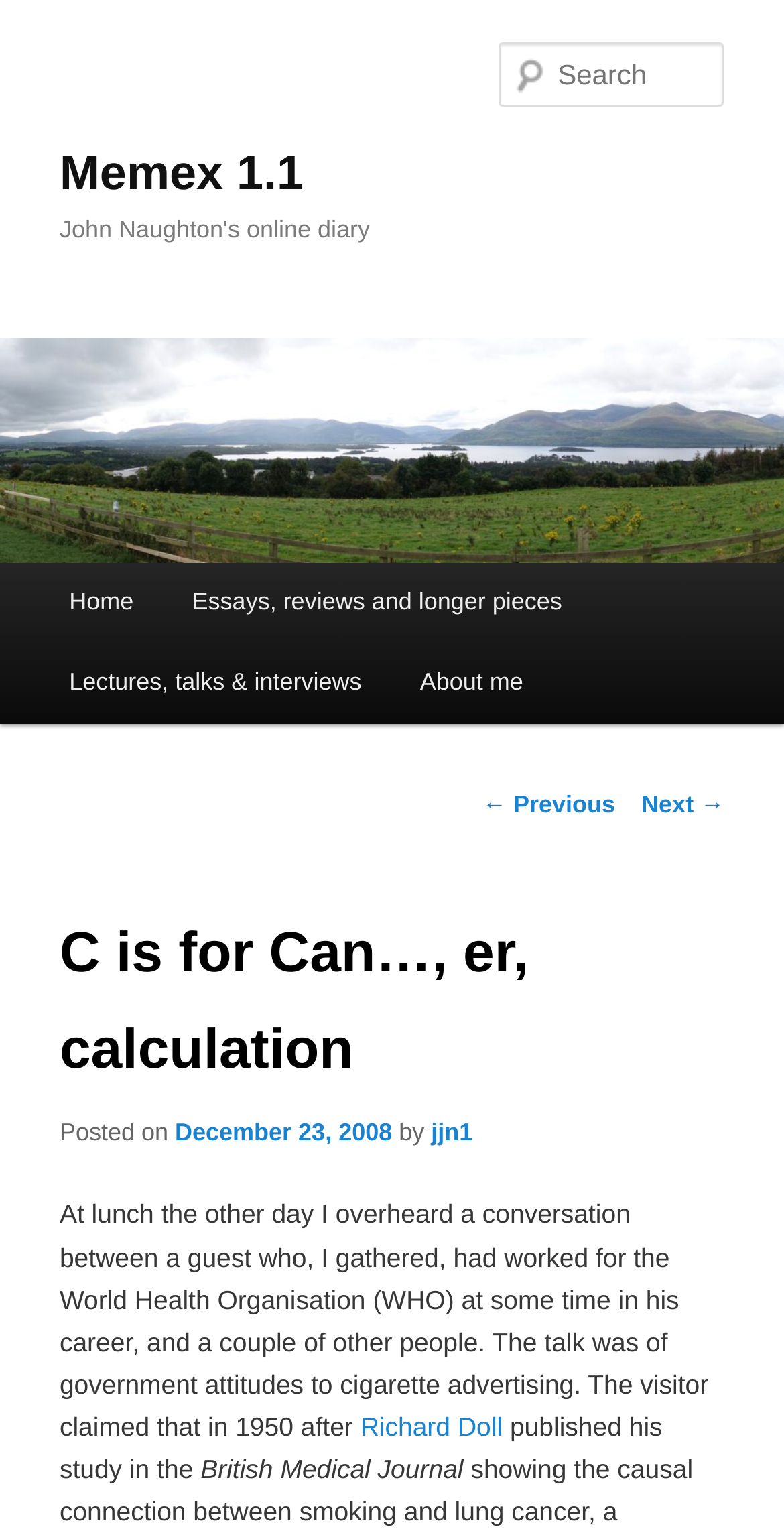Please reply with a single word or brief phrase to the question: 
What is the date of the current article?

December 23, 2008